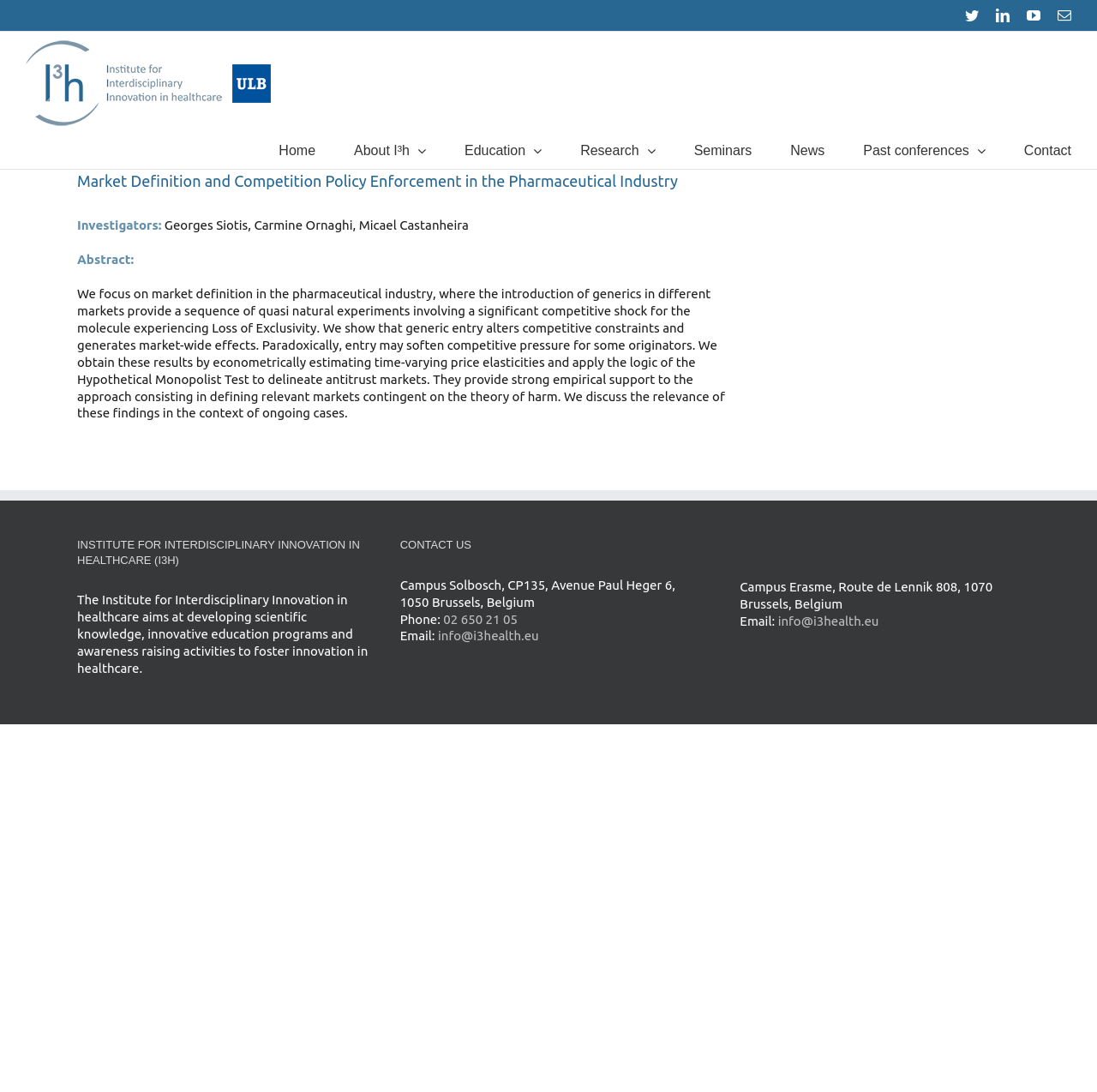Identify the bounding box coordinates of the area you need to click to perform the following instruction: "View About I³h".

[0.323, 0.119, 0.388, 0.155]